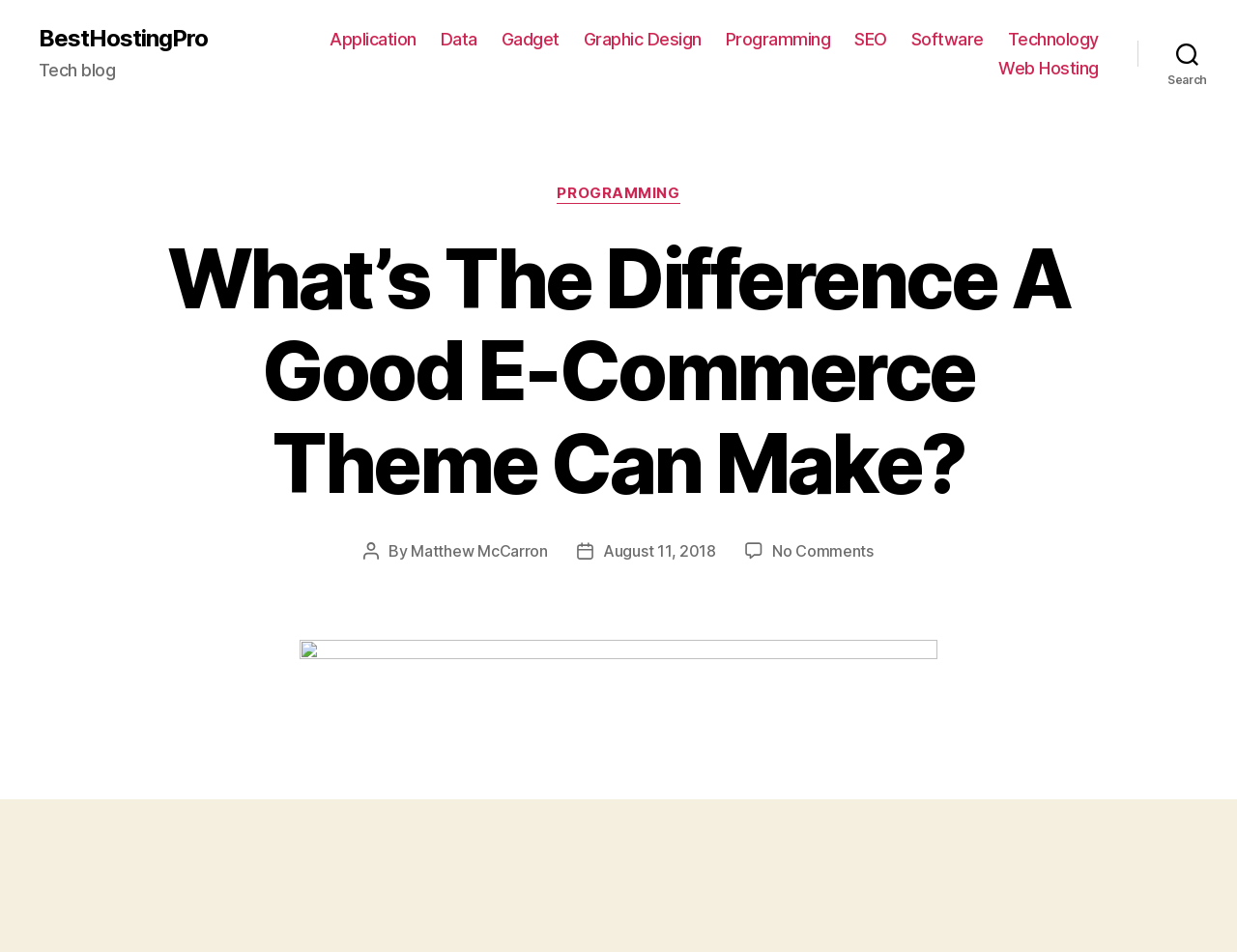Can you give a detailed response to the following question using the information from the image? What is the name of the blog?

I found the answer by looking at the static text element with the content 'Tech blog' located at the top of the webpage.